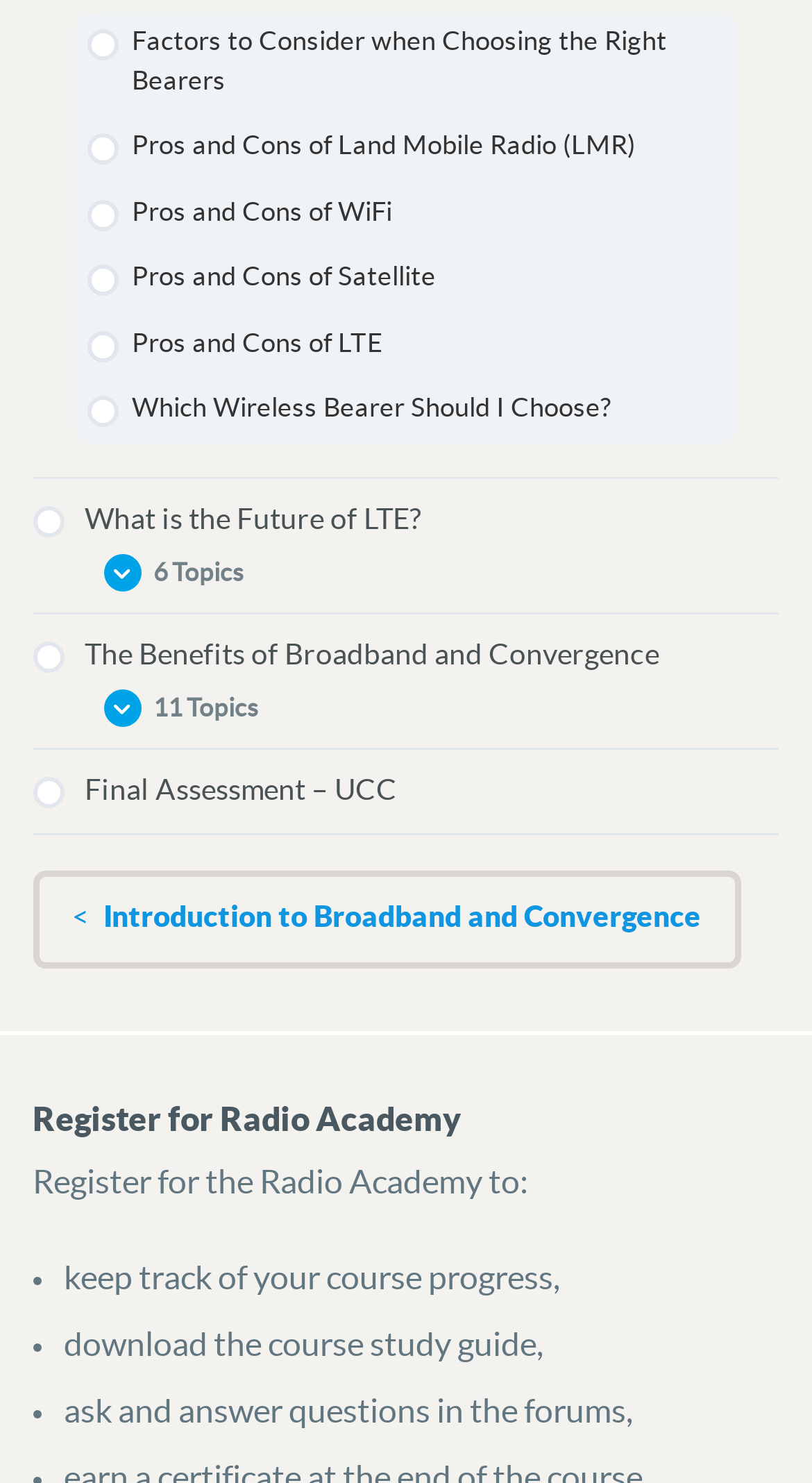Given the description Pros and Cons of LTE, predict the bounding box coordinates of the UI element. Ensure the coordinates are in the format (top-left x, top-left y, bottom-right x, bottom-right y) and all values are between 0 and 1.

[0.091, 0.211, 0.909, 0.255]